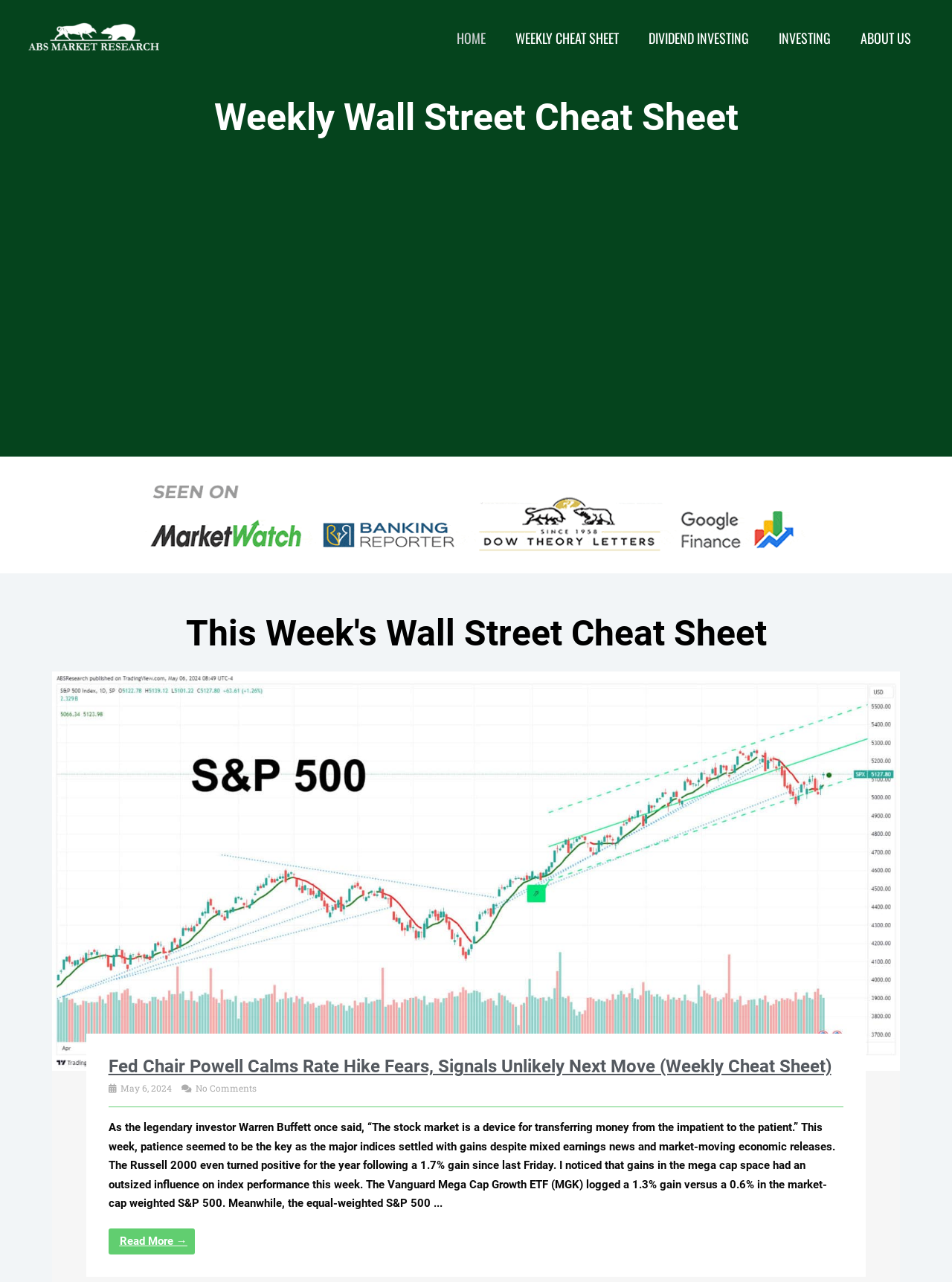Locate and extract the headline of this webpage.

Weekly Wall Street Cheat Sheet